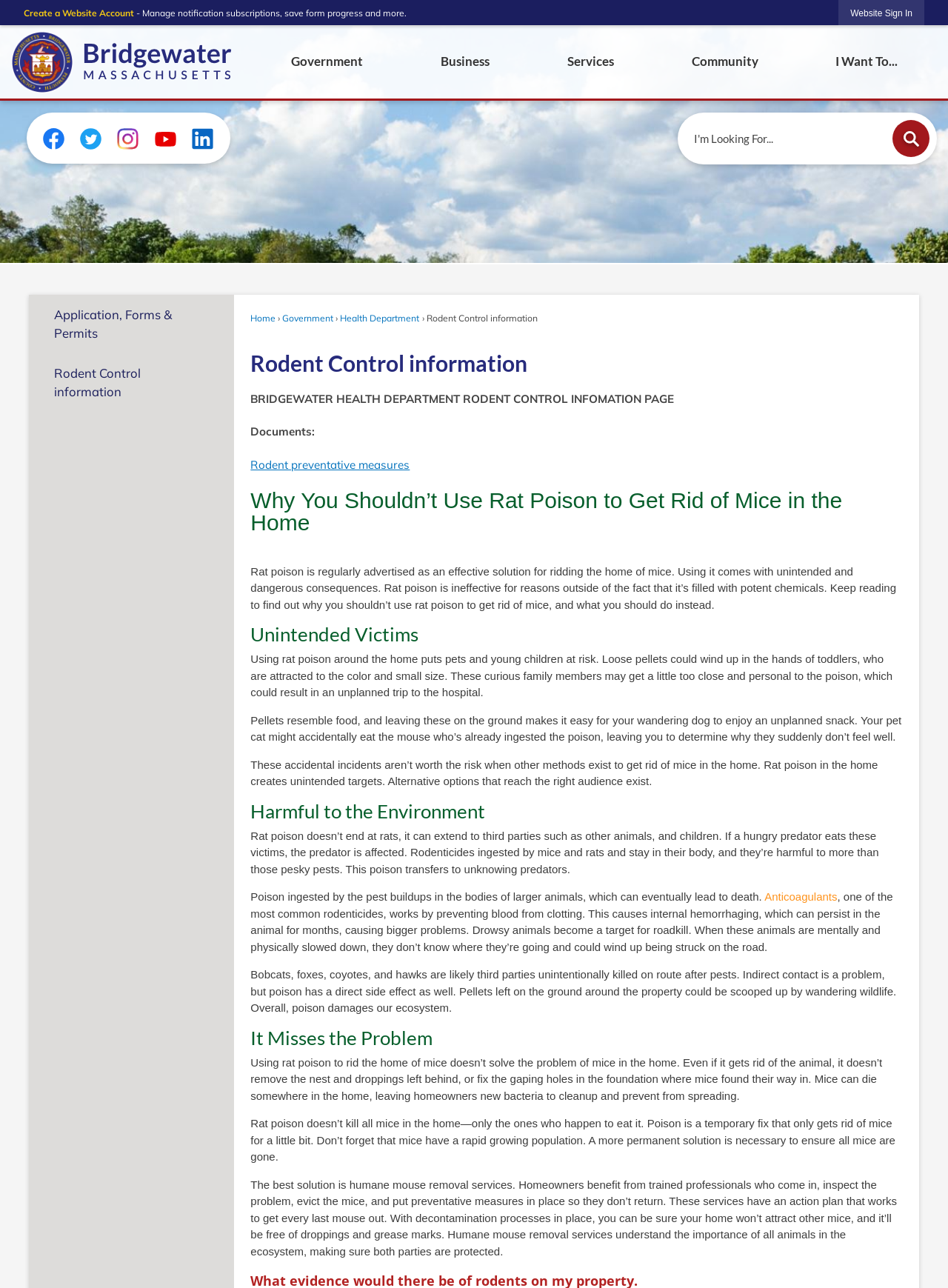Please determine the main heading text of this webpage.

Rodent Control information